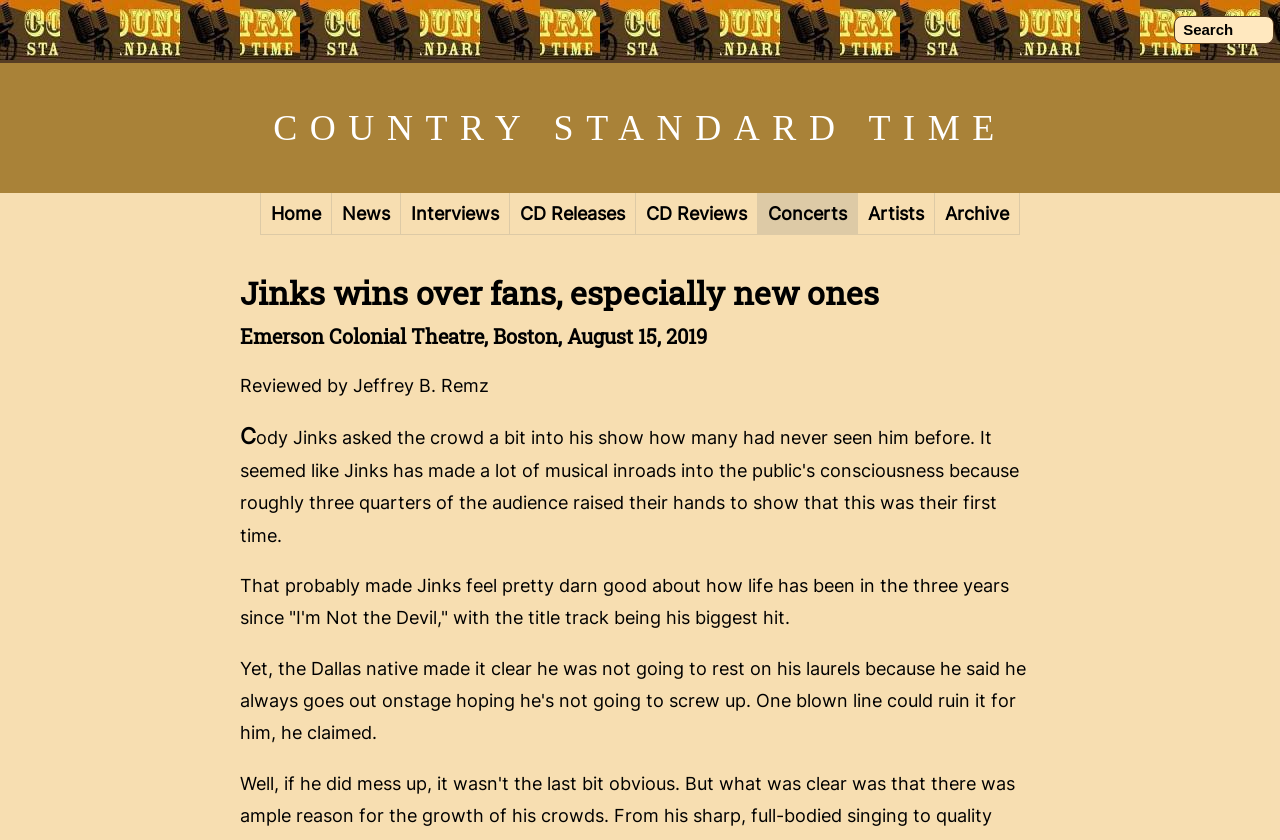Provide the bounding box coordinates of the HTML element described by the text: "input value=" Search" name="q" value="Search"". The coordinates should be in the format [left, top, right, bottom] with values between 0 and 1.

[0.917, 0.019, 0.995, 0.052]